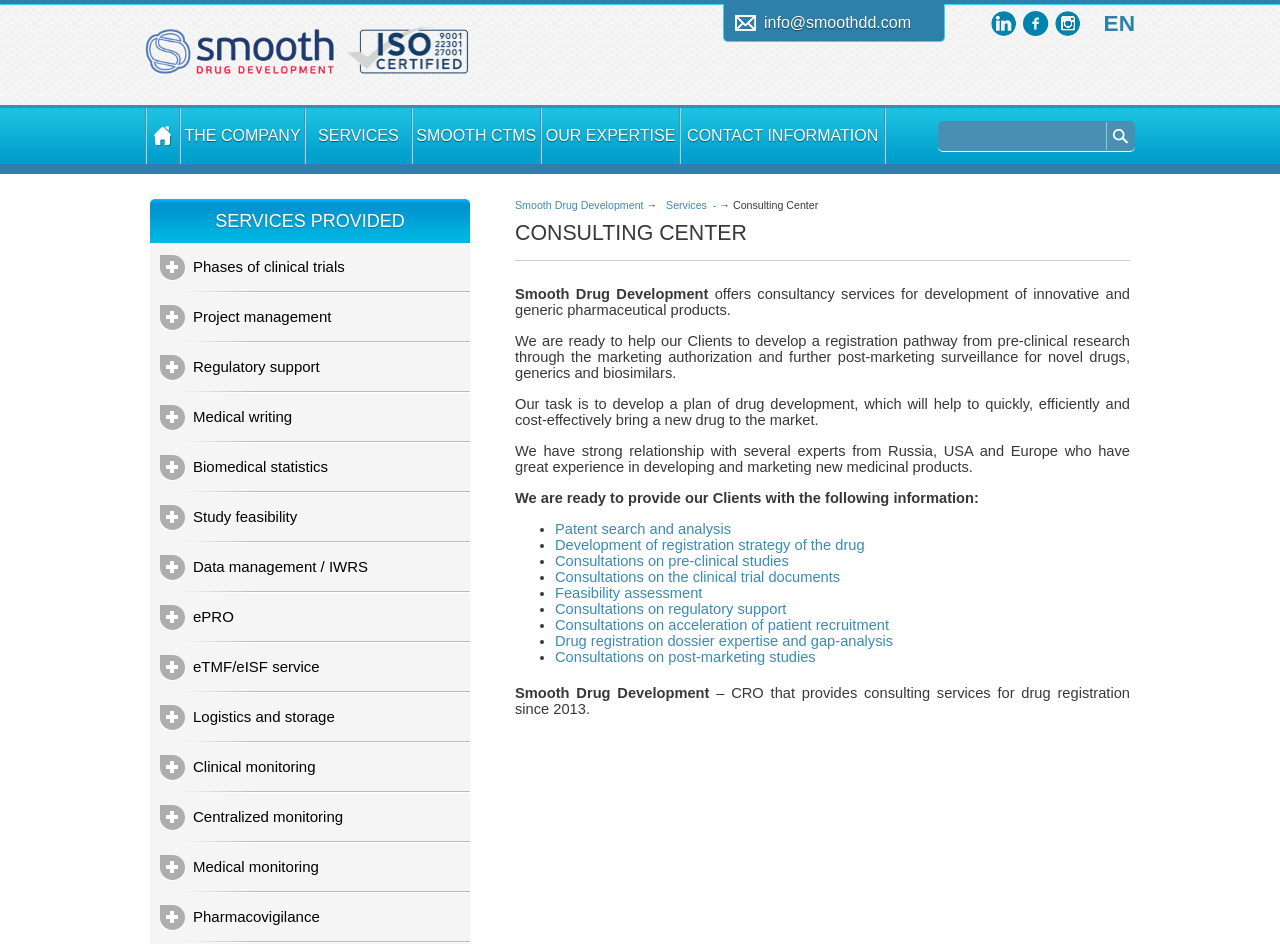What is the company's experience in drug registration?
Refer to the image and give a detailed answer to the query.

The company's experience in drug registration is mentioned at the bottom of the webpage, which states that Smooth Drug Development is a CRO that provides consulting services for drug registration since 2013.